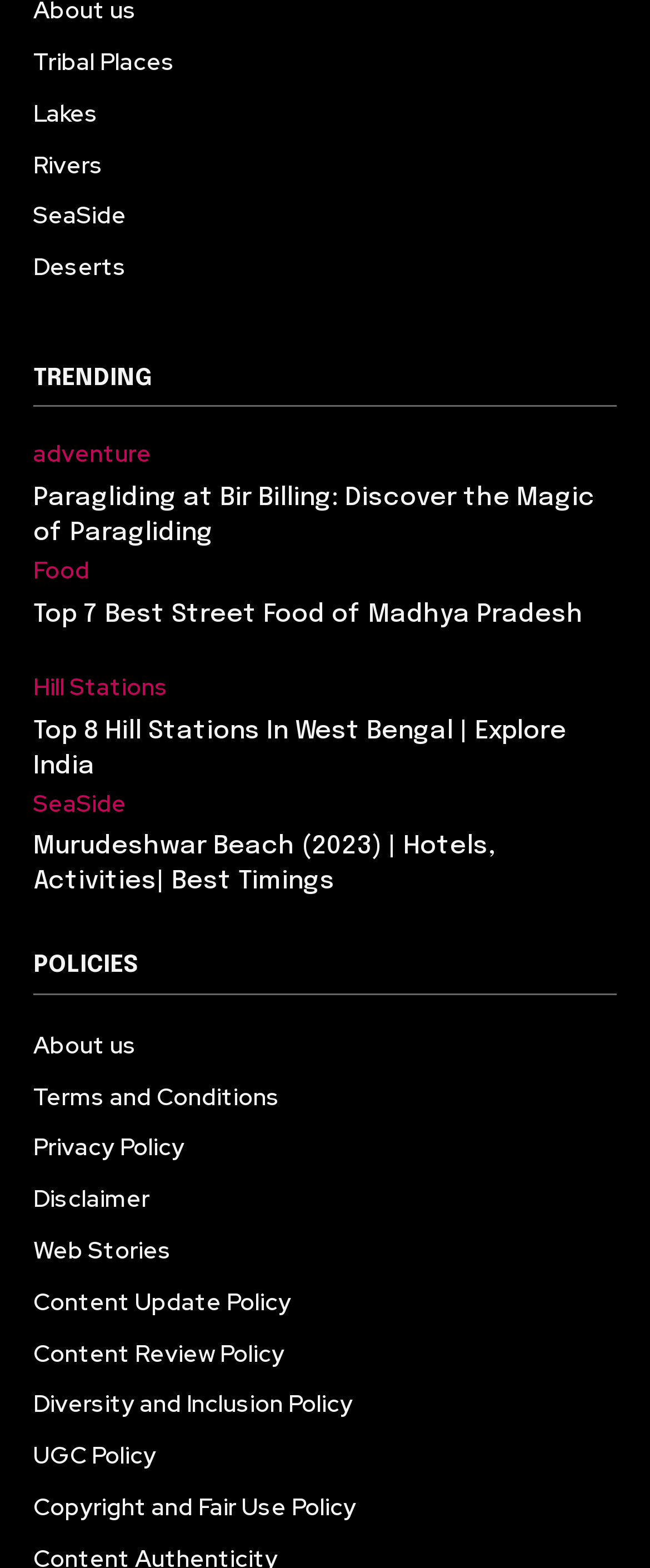Can you find the bounding box coordinates for the element to click on to achieve the instruction: "Visit Murudeshwar Beach"?

[0.051, 0.53, 0.949, 0.562]